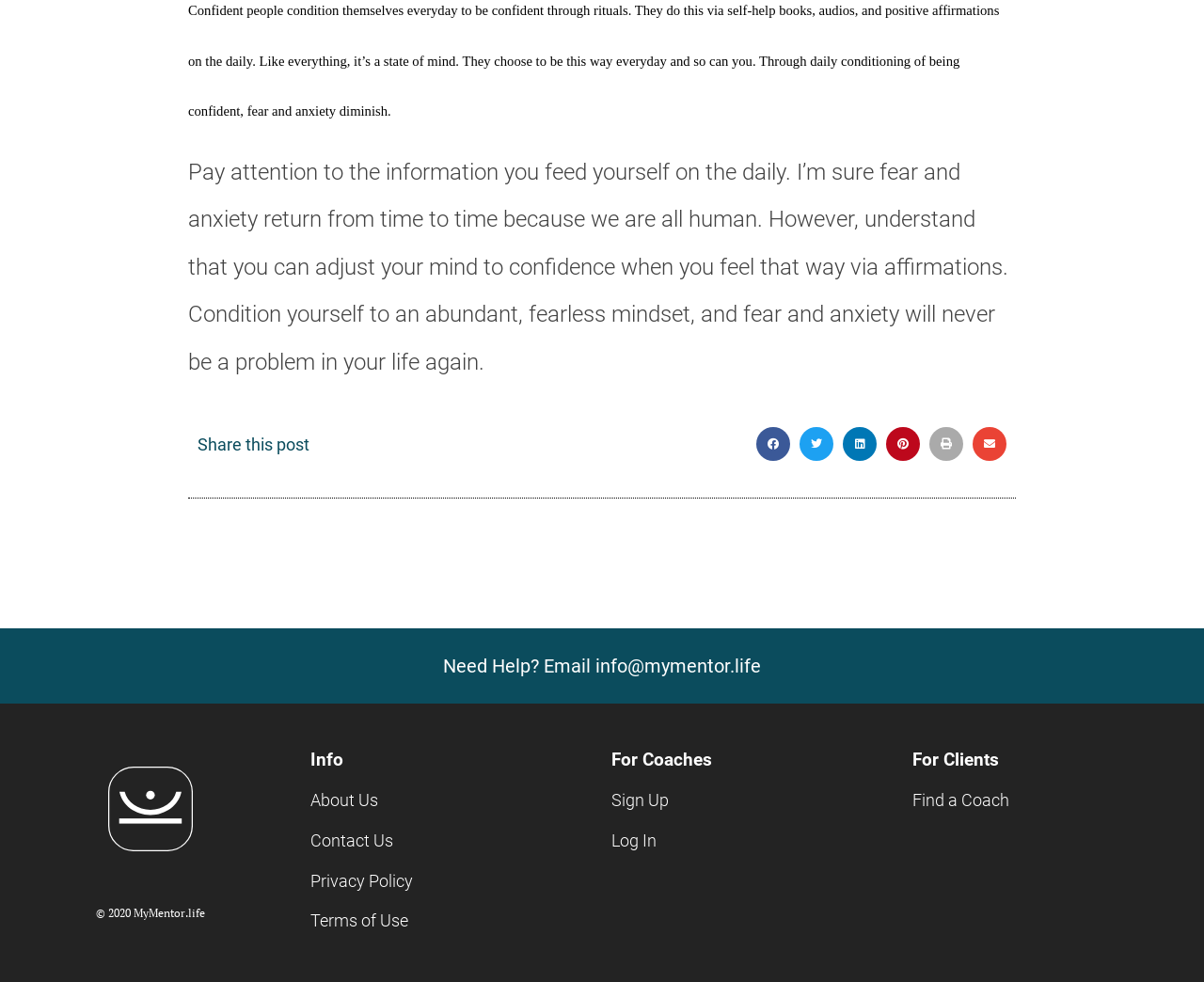Please provide the bounding box coordinates in the format (top-left x, top-left y, bottom-right x, bottom-right y). Remember, all values are floating point numbers between 0 and 1. What is the bounding box coordinate of the region described as: Log In

[0.508, 0.843, 0.742, 0.87]